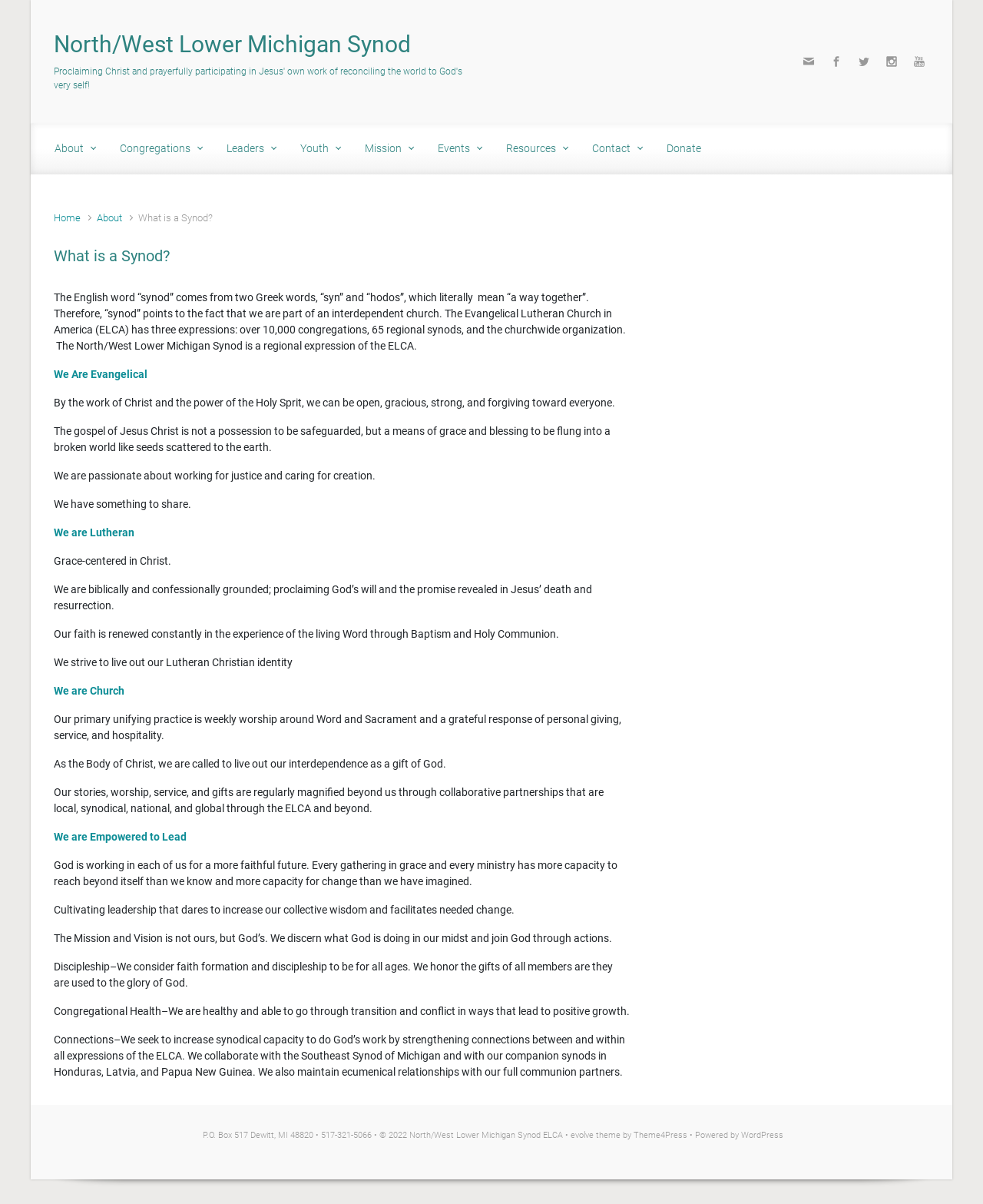Please provide a short answer using a single word or phrase for the question:
How many links are in the navigation menu?

2